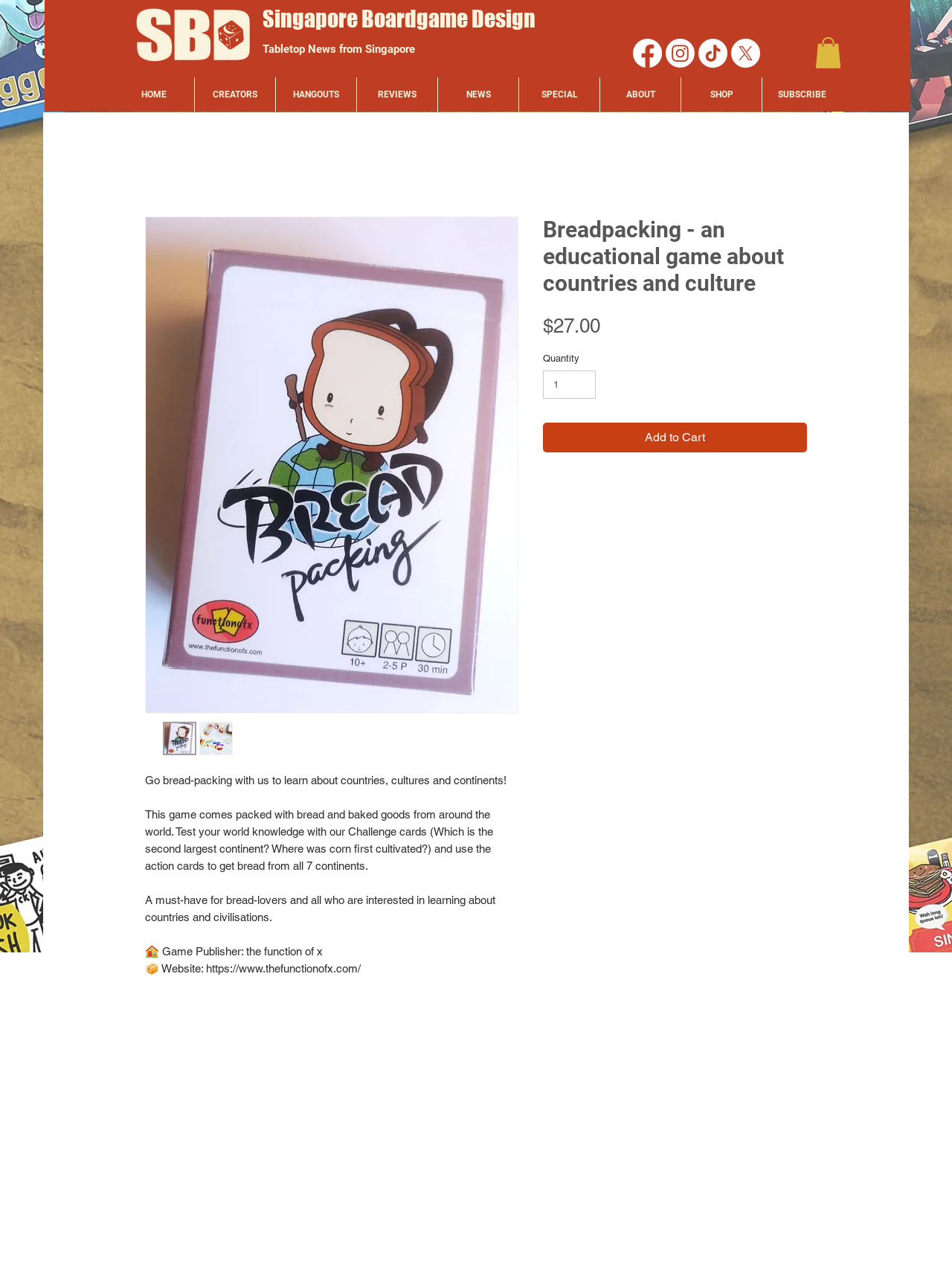Use a single word or phrase to respond to the question:
What is the price of the game?

$27.00